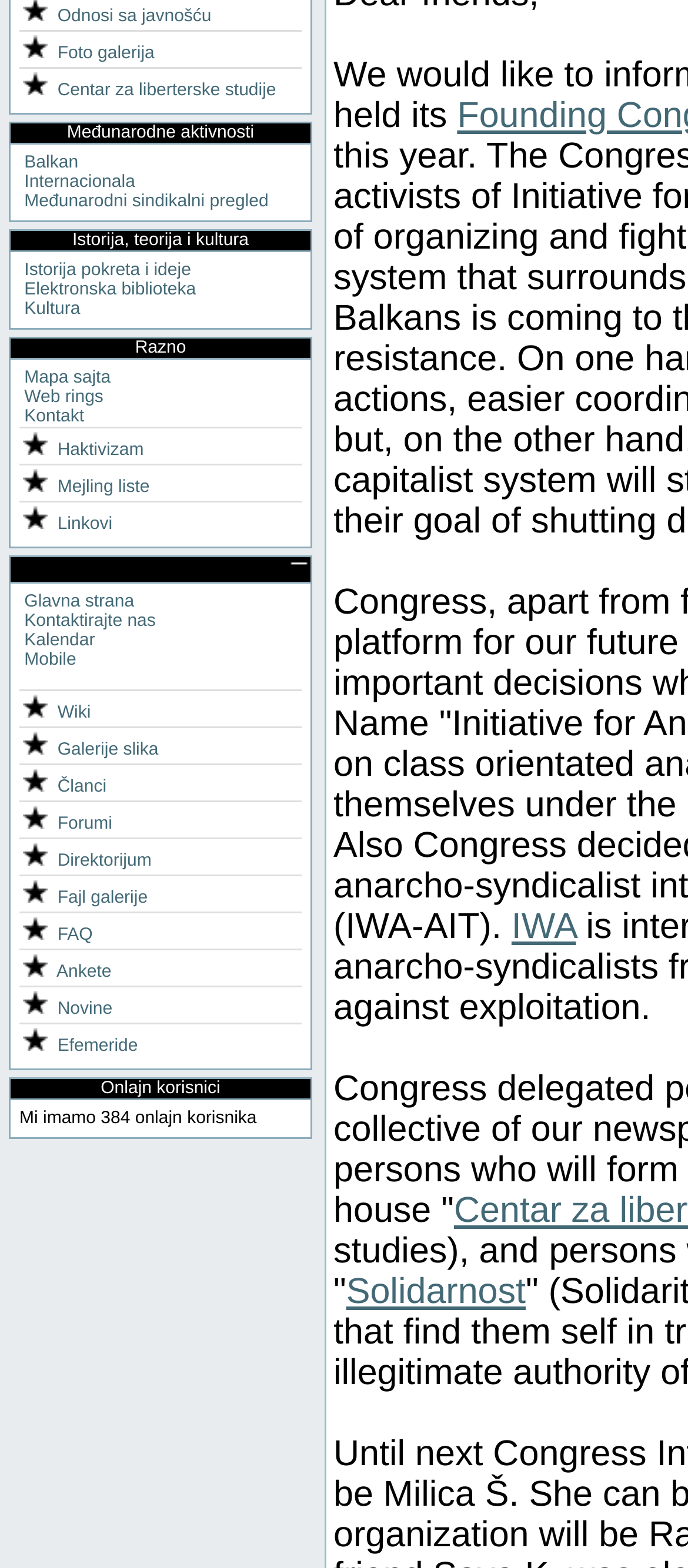Please determine the bounding box coordinates, formatted as (top-left x, top-left y, bottom-right x, bottom-right y), with all values as floating point numbers between 0 and 1. Identify the bounding box of the region described as: parent_node: Forumi title="Klikni"

[0.033, 0.519, 0.076, 0.532]